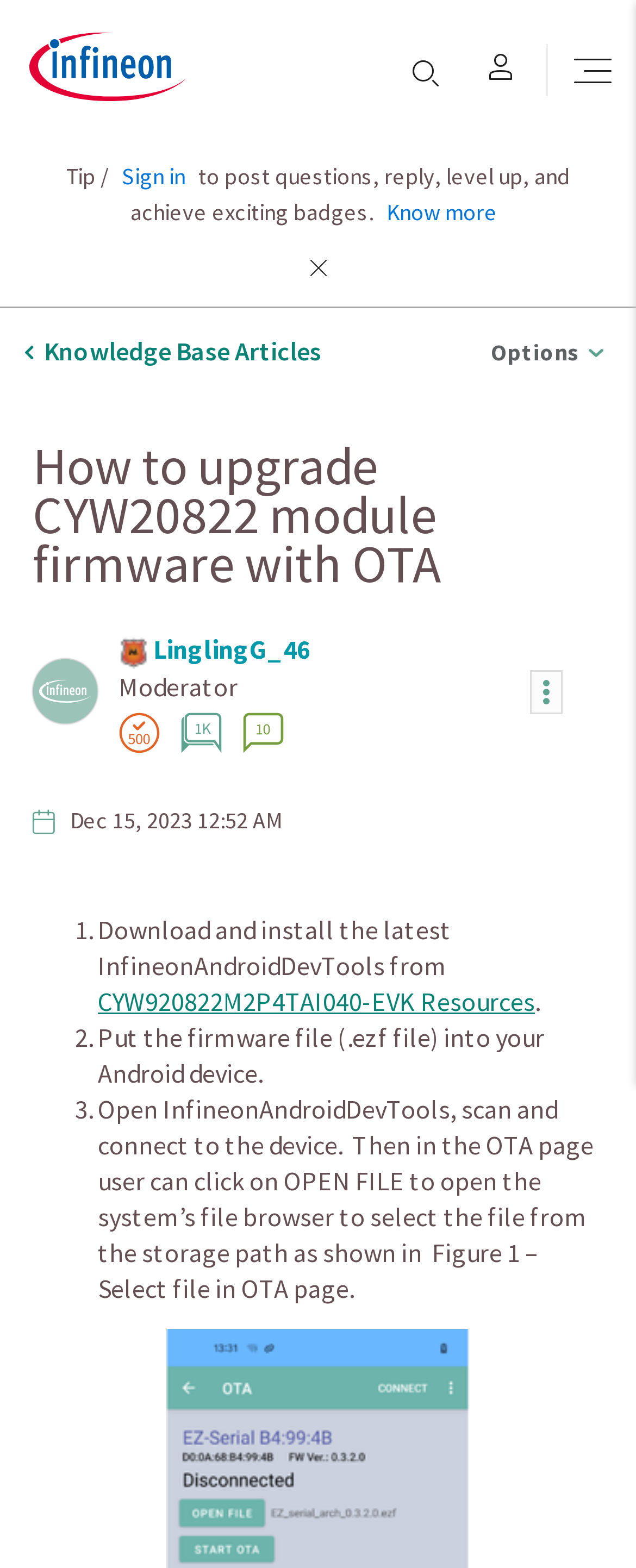What is the logo on the top left corner?
Please analyze the image and answer the question with as much detail as possible.

The logo on the top left corner is Infineon, which is an image element with a bounding box of [0.031, 0.021, 0.308, 0.064]. It is a link element with the text 'Infineon'.